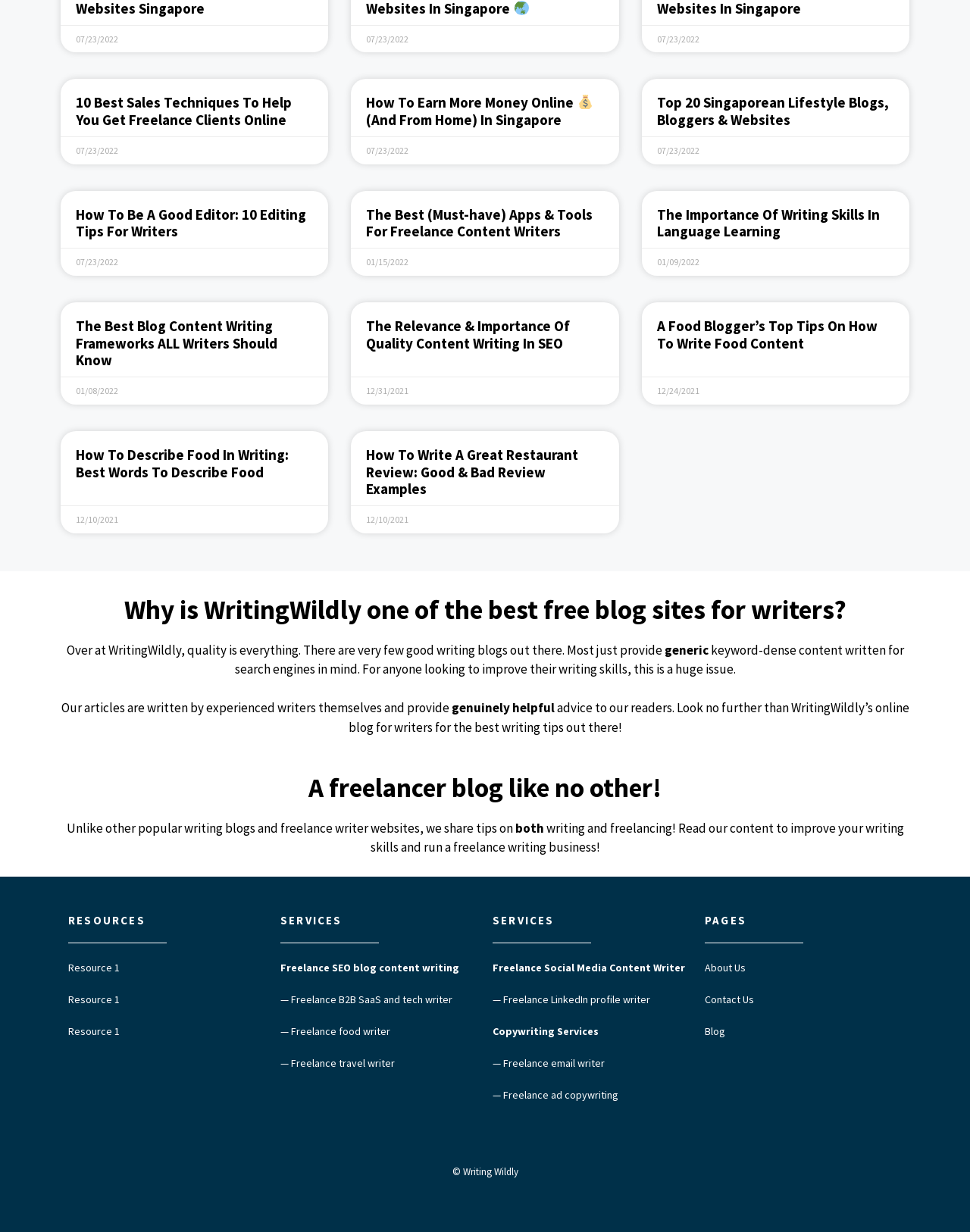Using the provided element description: "Contact Us", identify the bounding box coordinates. The coordinates should be four floats between 0 and 1 in the order [left, top, right, bottom].

[0.727, 0.806, 0.777, 0.817]